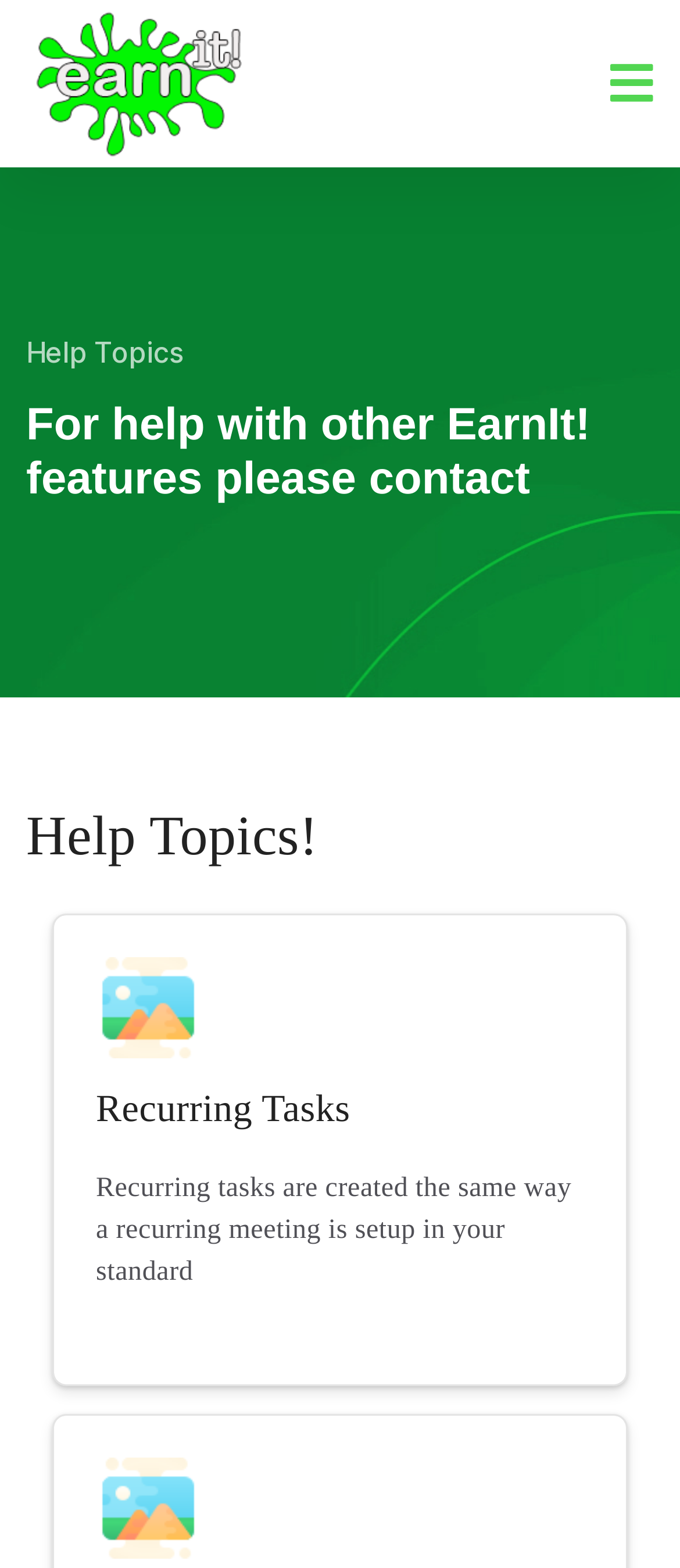Provide a thorough description of this webpage.

The webpage is titled "Get Started With EarnIt!" and appears to be a help or tutorial page. At the top left, there is a link with no text. Below it, there is a static text "Help Topics" followed by a heading that reads "For help with other EarnIt! features please contact". 

Further down, there is another static text "Help Topics!" which seems to be a subheading or a section title. Below this, there is a link that contains a description about recurring tasks, explaining how they are created similarly to setting up a recurring meeting. This link also contains two user-added images, one placed above the other, which are likely illustrations or examples of recurring tasks.